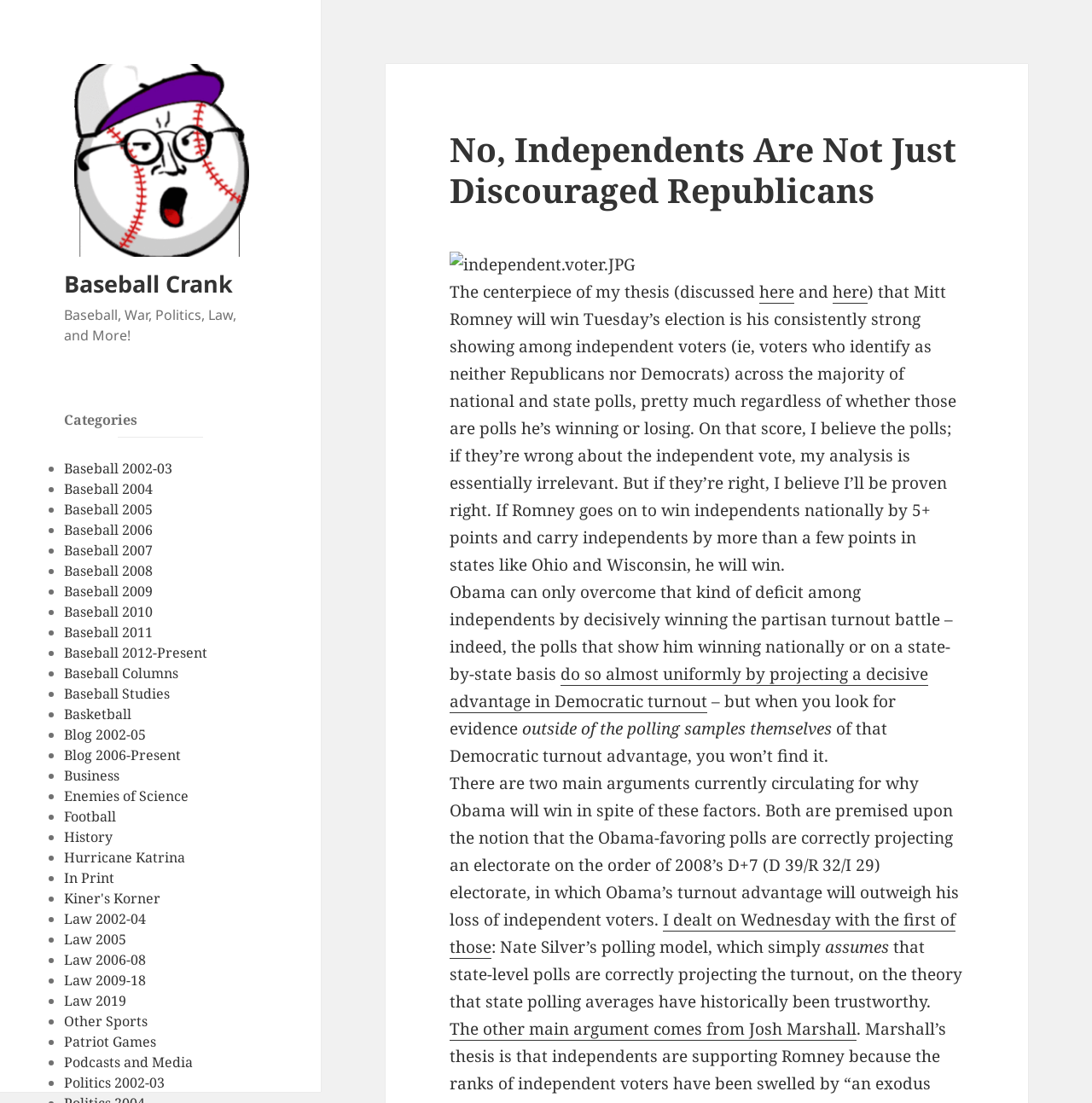Provide a brief response to the question below using a single word or phrase: 
What is the author's prediction about the election outcome?

Romney will win